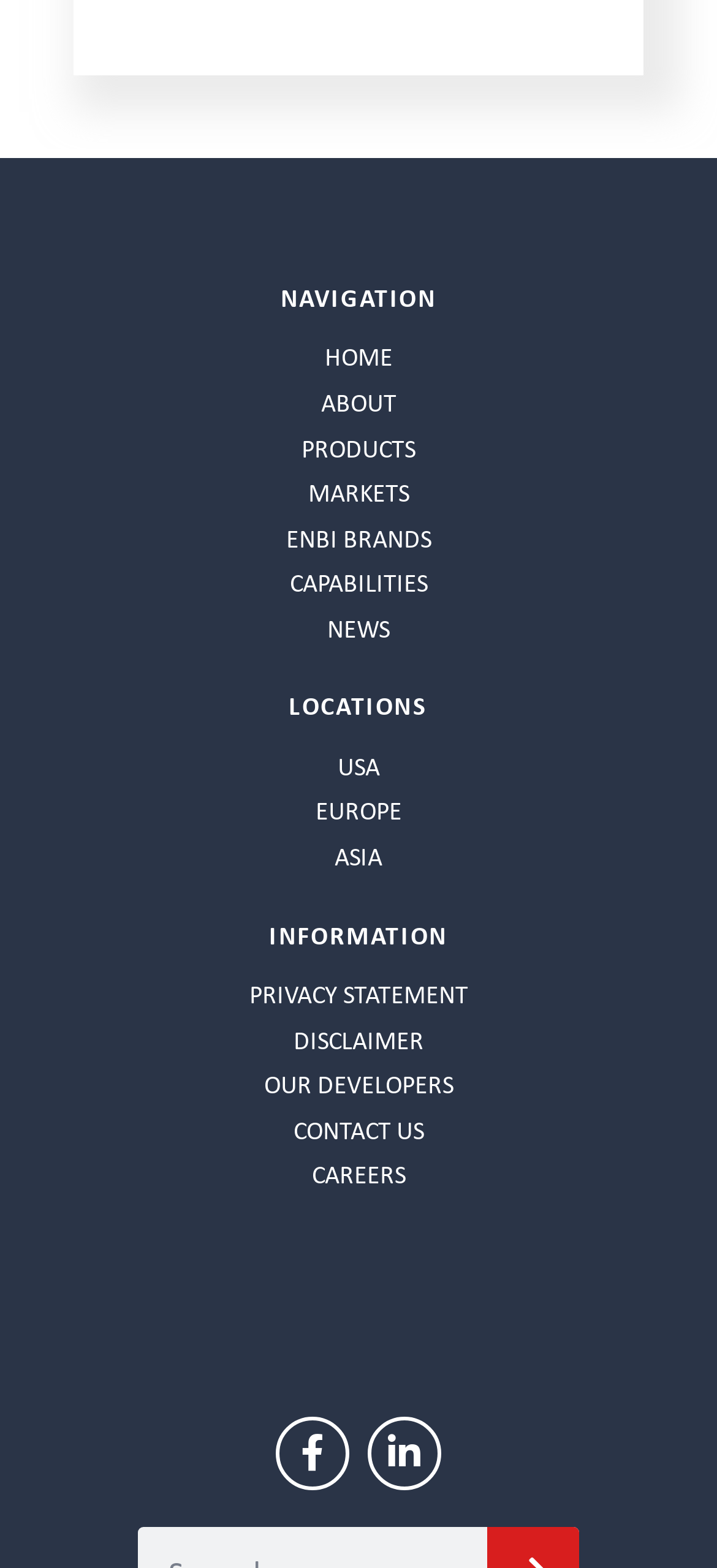Answer the question below in one word or phrase:
How many location options are available?

3